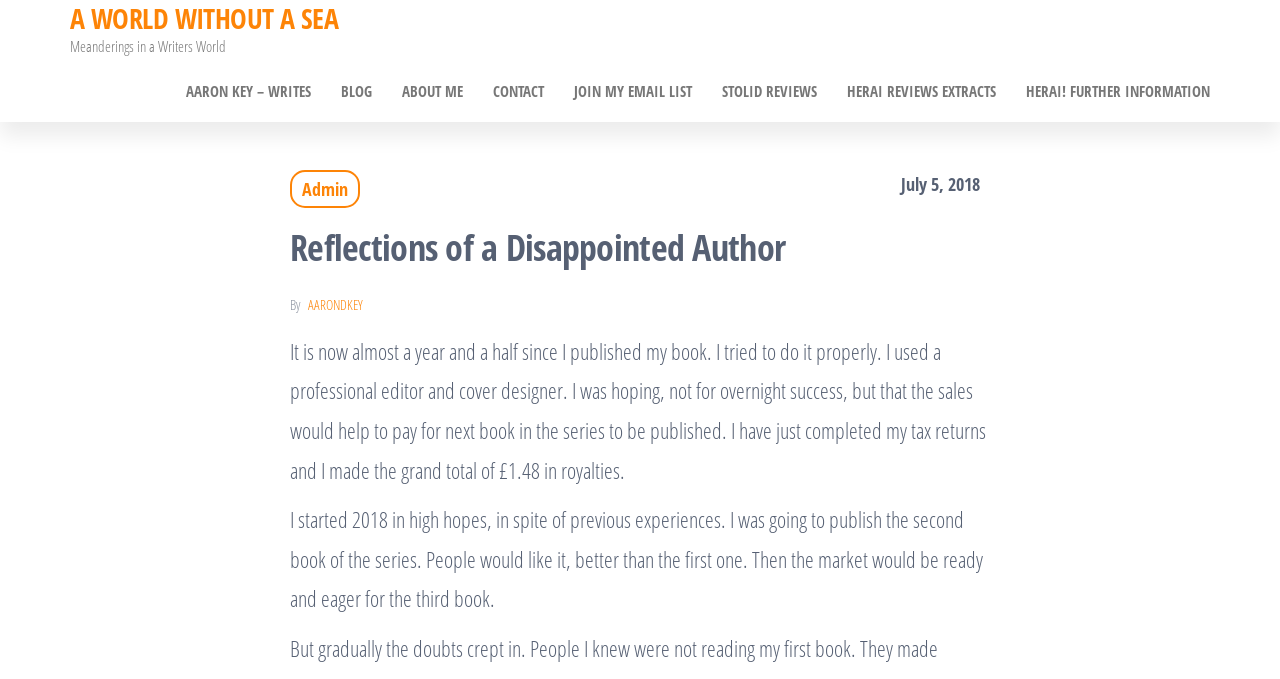Determine the main heading of the webpage and generate its text.

Reflections of a Disappointed Author